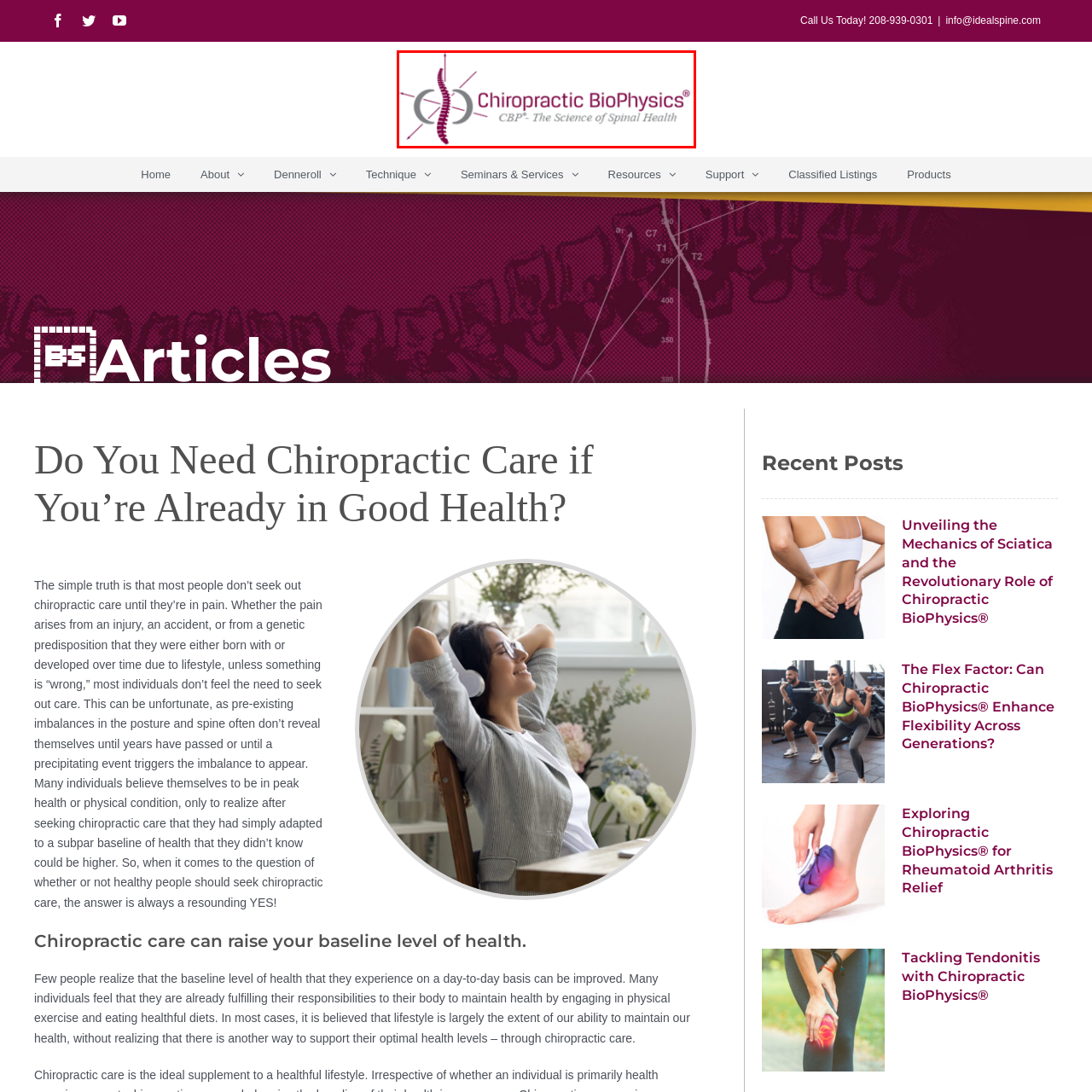What approach does Chiropractic BioPhysics represent?
Look closely at the image highlighted by the red bounding box and give a comprehensive answer to the question.

The caption states that 'The logo is adorned with stylized elements that enhance its visual appeal, representing the scientific approach of Chiropractic BioPhysics.' This indicates that the organization's approach is scientific in nature.